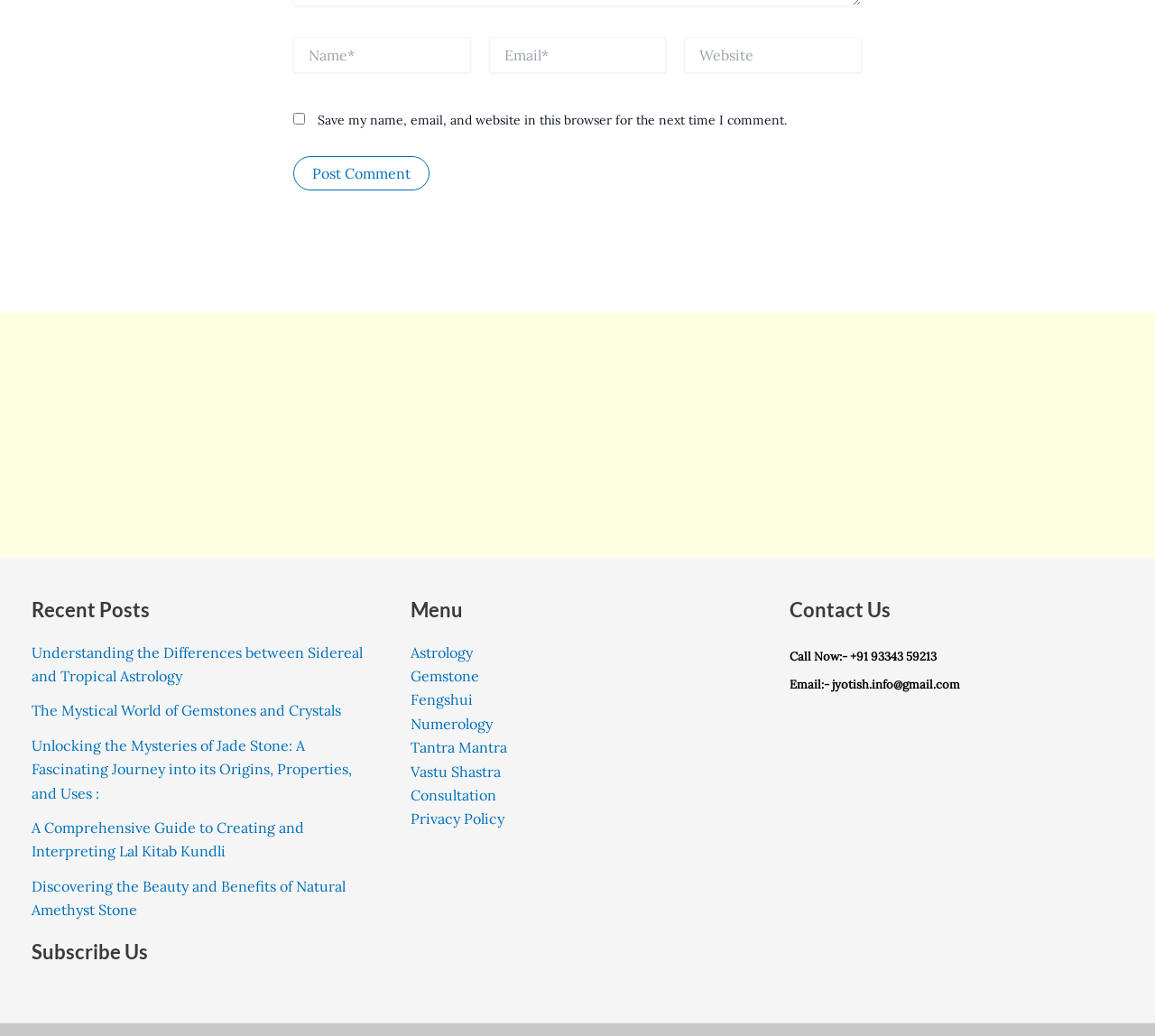Determine the bounding box coordinates of the region that needs to be clicked to achieve the task: "Click the Astrology link".

[0.355, 0.621, 0.409, 0.638]